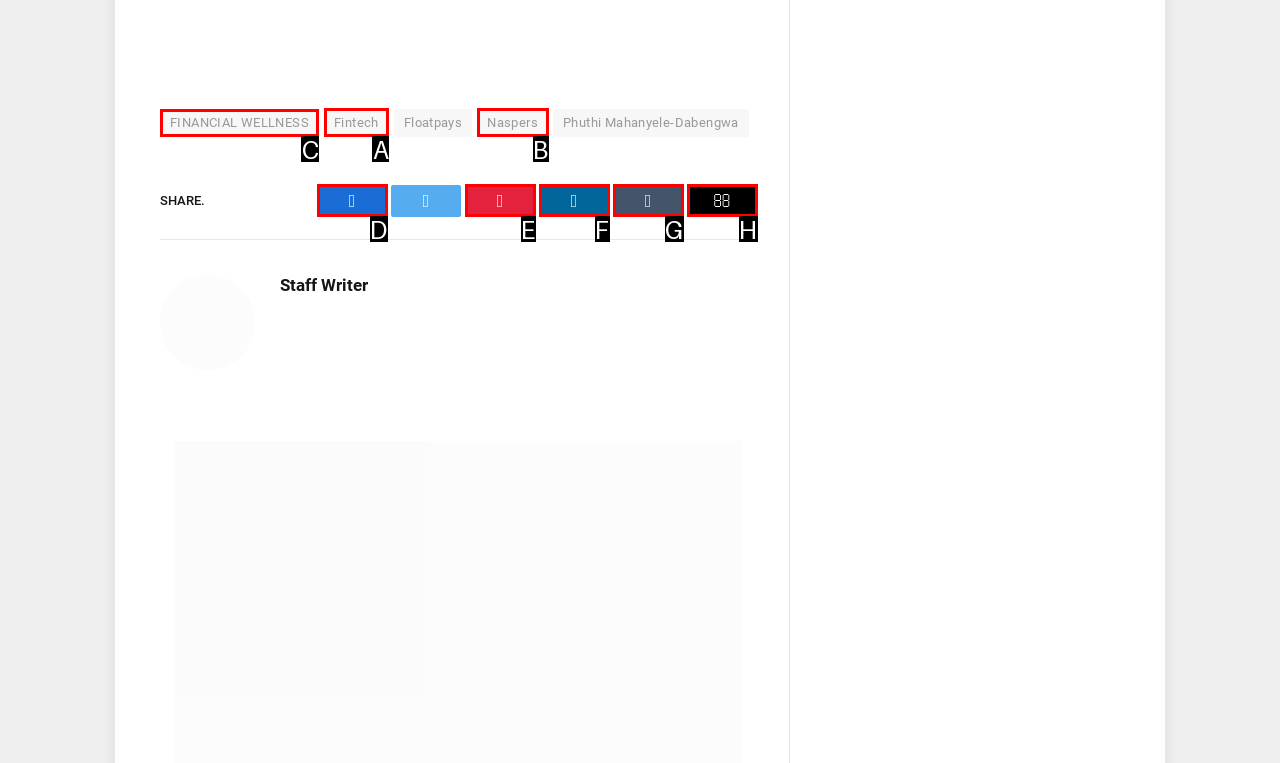Point out the option that needs to be clicked to fulfill the following instruction: Click on FINANCIAL WELLNESS
Answer with the letter of the appropriate choice from the listed options.

C